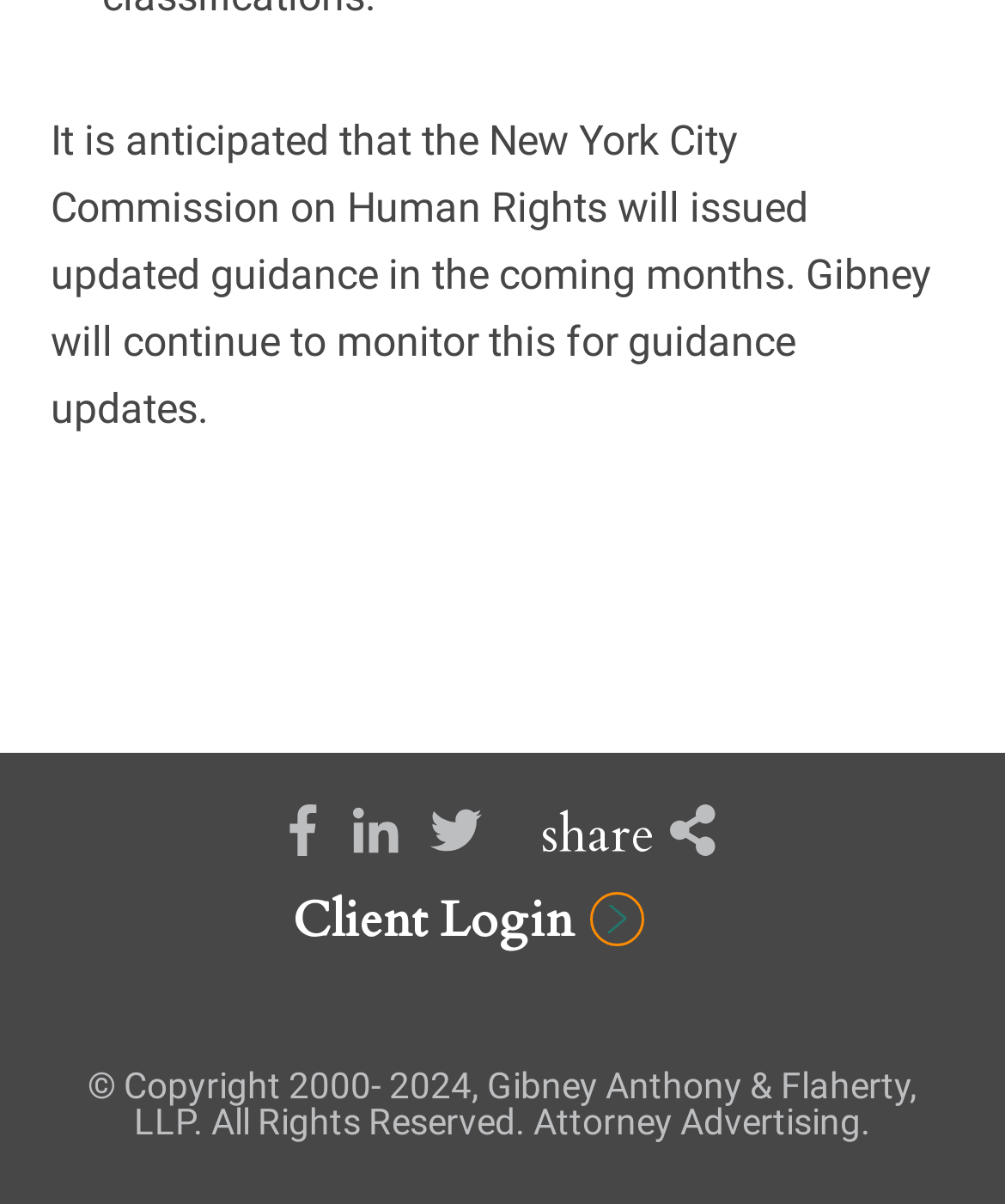Identify the bounding box of the UI element that matches this description: "title="Share on LinkedIn"".

[0.584, 0.562, 0.776, 0.669]